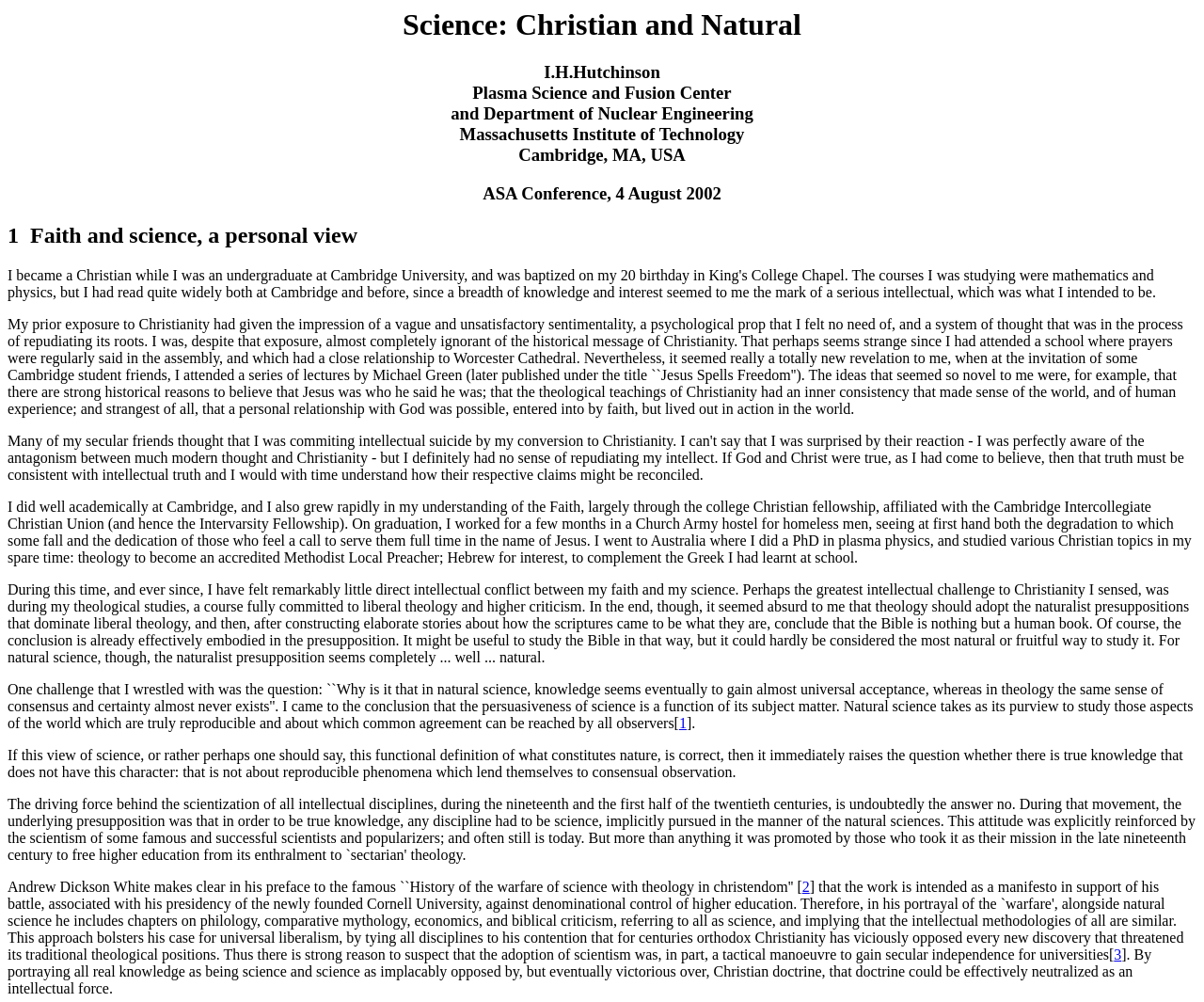Answer the following inquiry with a single word or phrase:
How many links are in the text?

3